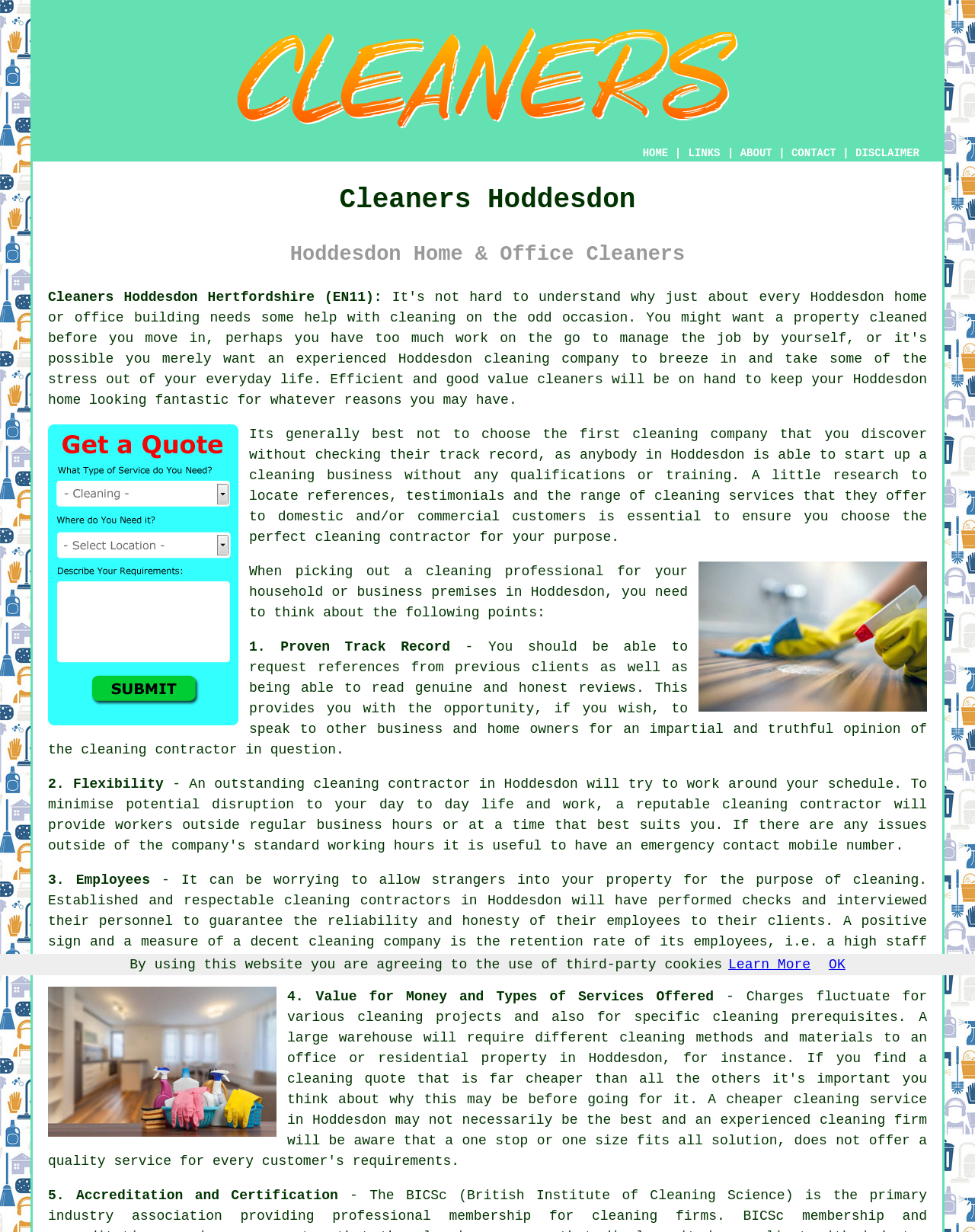What type of services does the website offer?
Based on the image content, provide your answer in one word or a short phrase.

Cleaning services